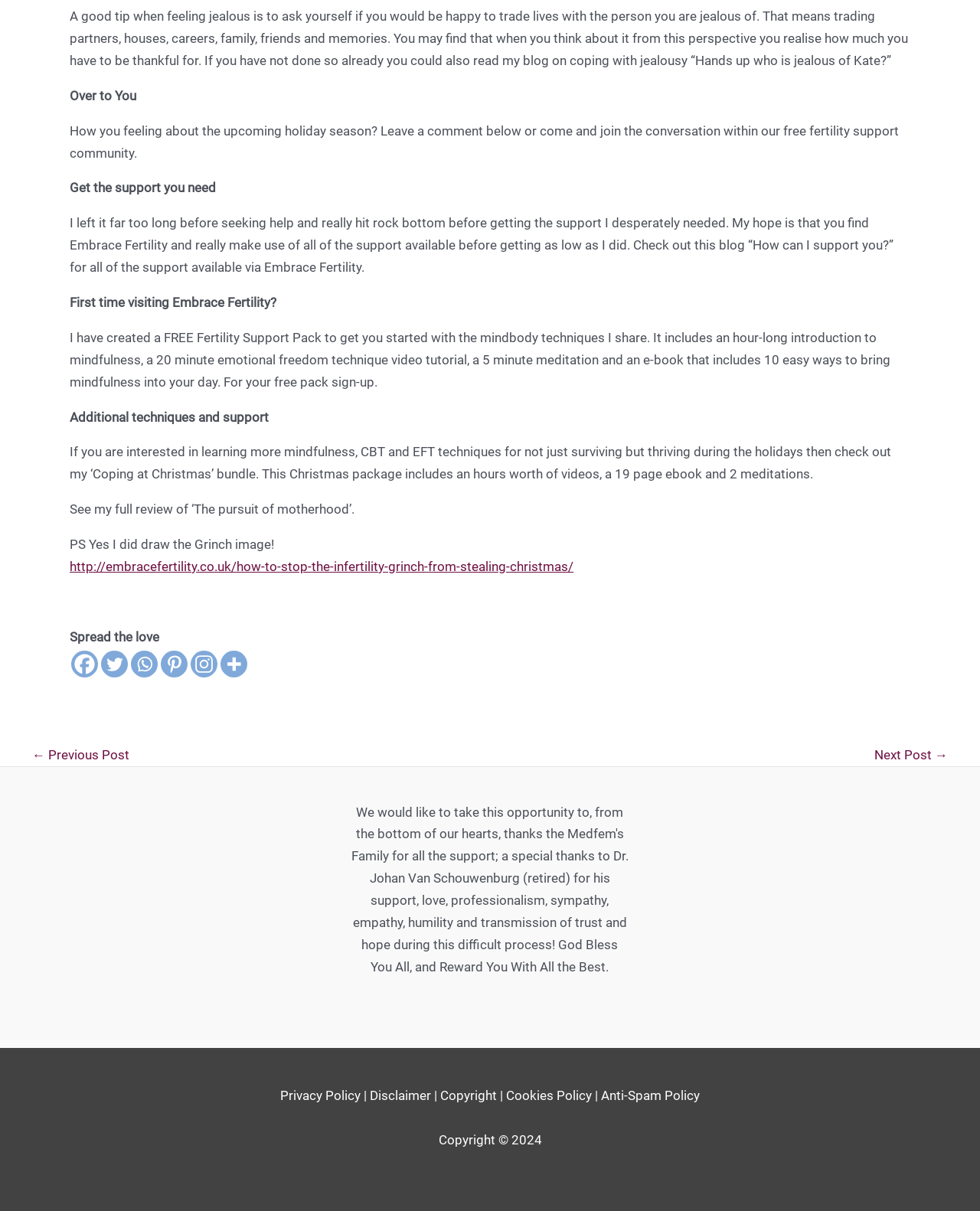Please identify the bounding box coordinates of the element that needs to be clicked to execute the following command: "Get the free fertility support pack". Provide the bounding box using four float numbers between 0 and 1, formatted as [left, top, right, bottom].

[0.071, 0.272, 0.909, 0.322]